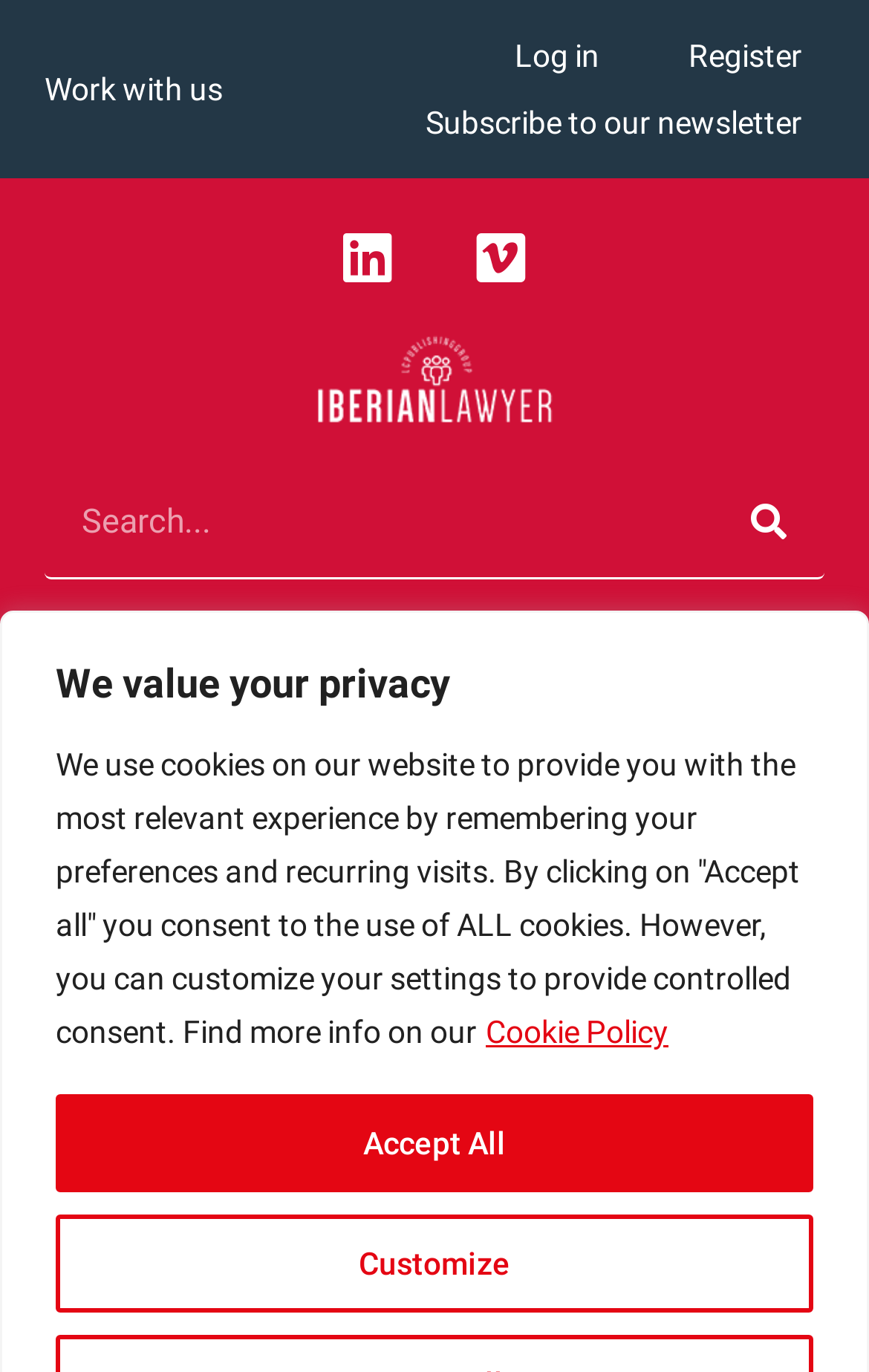Identify the bounding box coordinates for the UI element described as: "Search".

[0.821, 0.341, 0.949, 0.42]